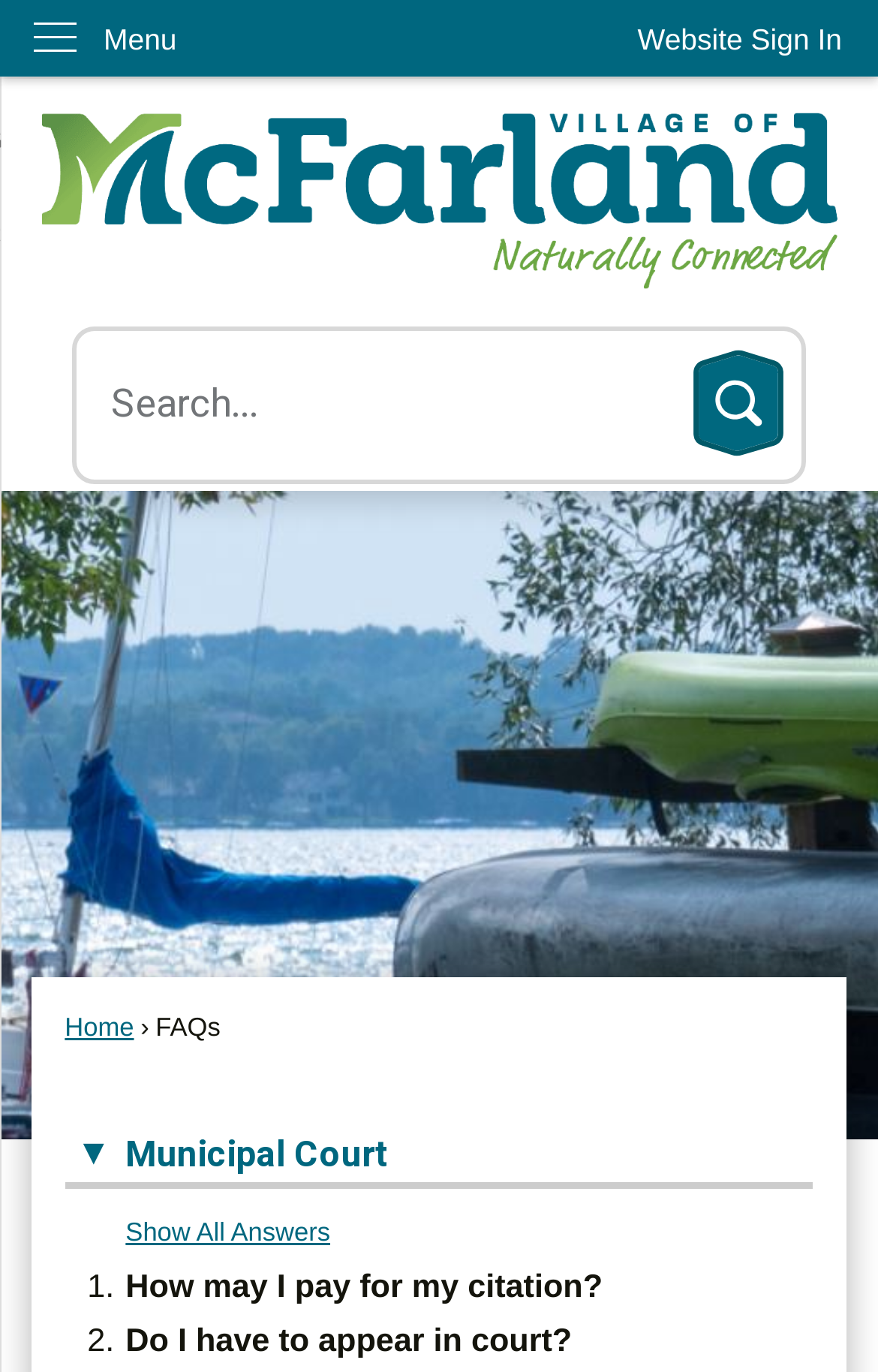What type of content is presented in the 'DescriptionList'?
Please analyze the image and answer the question with as much detail as possible.

The 'DescriptionList' section on the webpage presents a list of frequently asked questions (FAQs) related to the Municipal Court. Each question is accompanied by a link to its corresponding answer, making it easy for users to access the information they need.